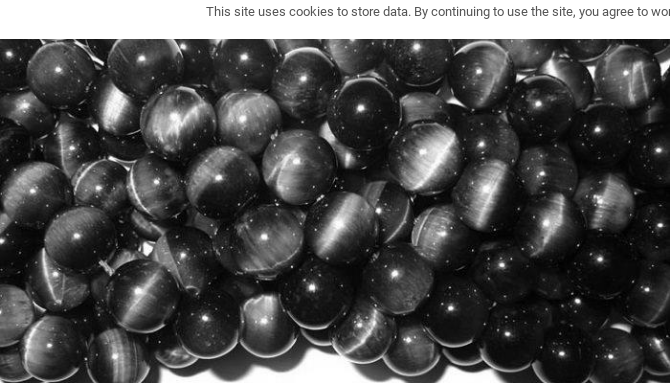Please provide a brief answer to the following inquiry using a single word or phrase:
What is the believed benefit of Blue Tiger Eye stones?

Aid in making life changes